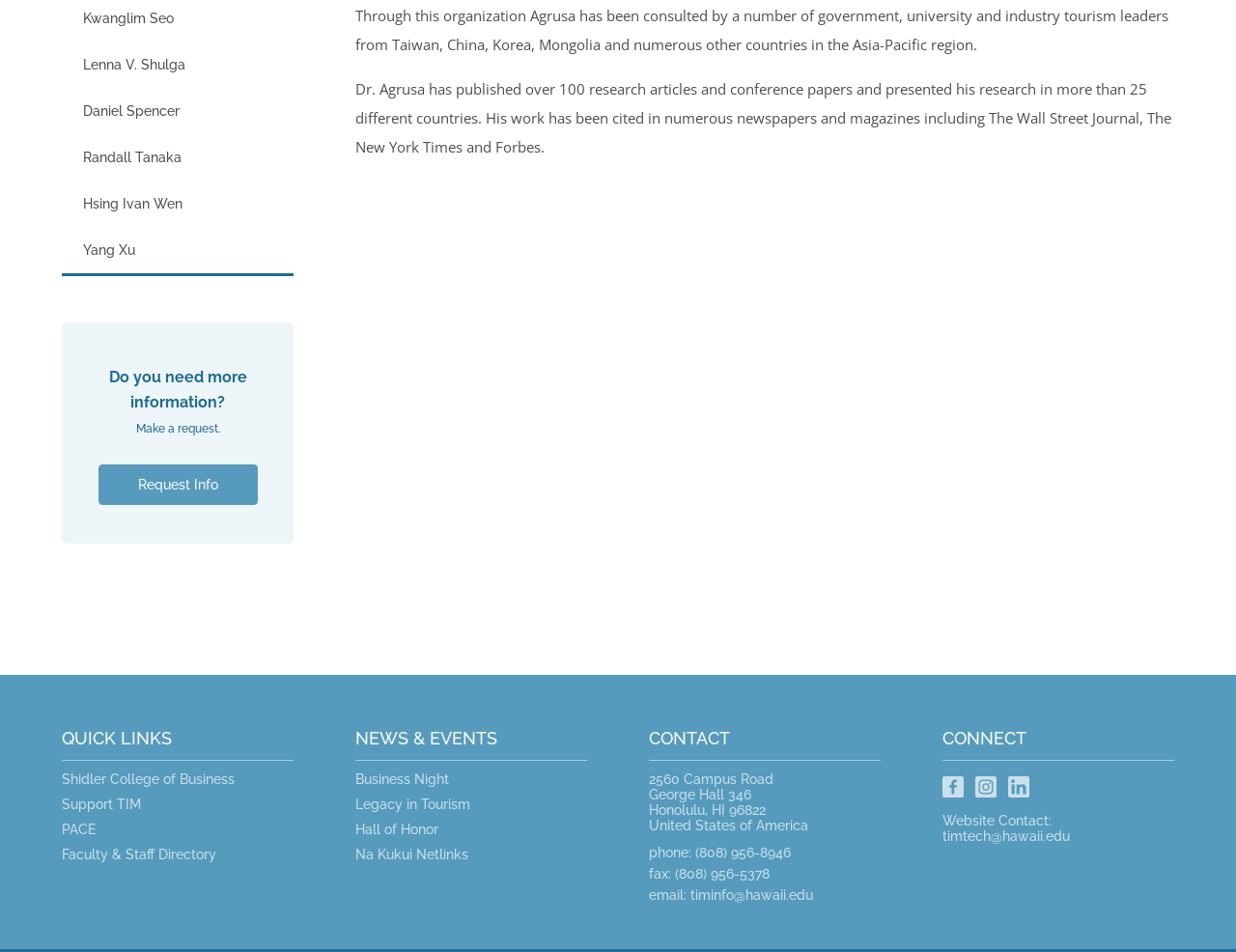Can you specify the bounding box coordinates of the area that needs to be clicked to fulfill the following instruction: "Visit the Facebook page"?

[0.762, 0.815, 0.78, 0.838]